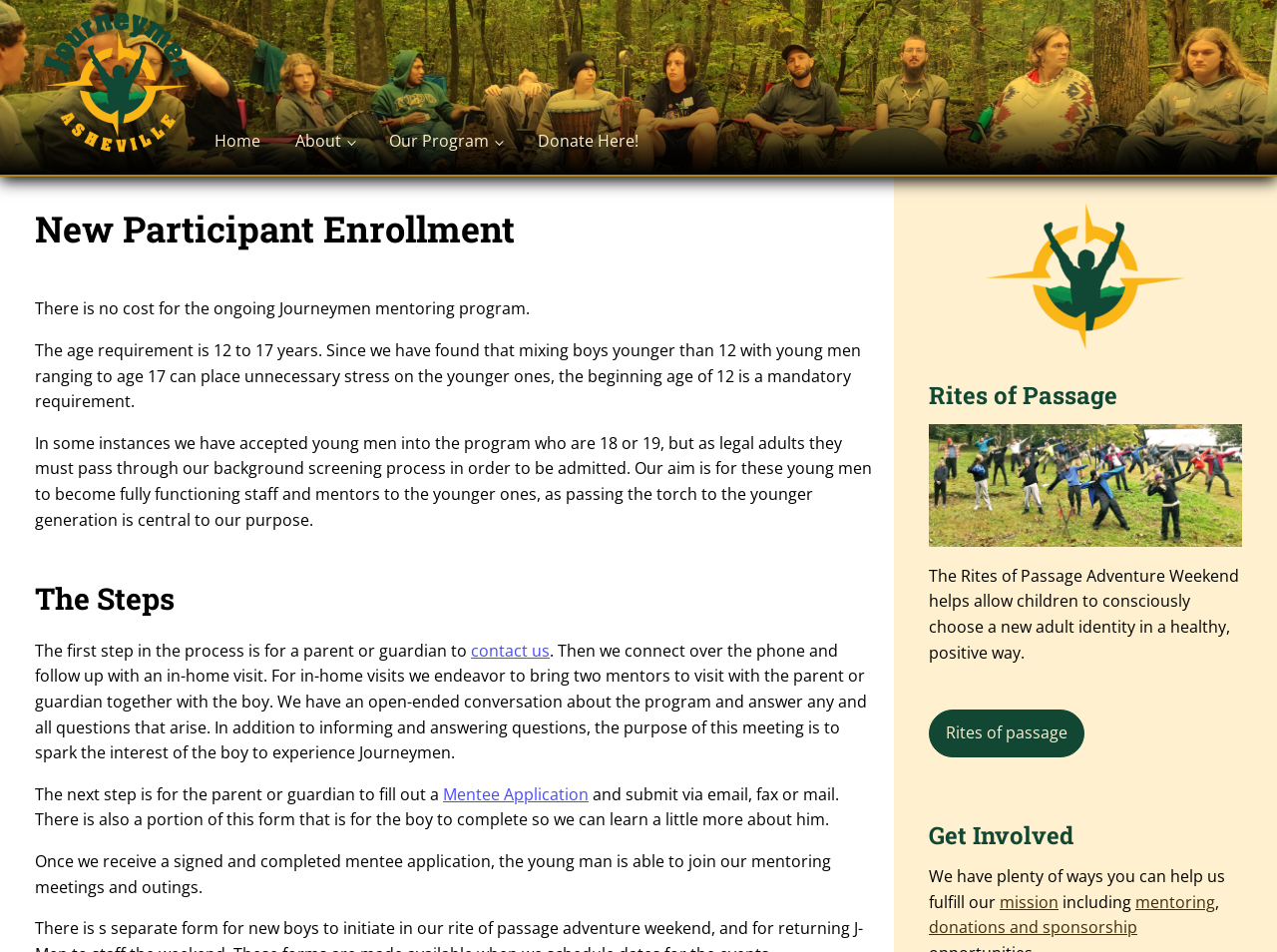Identify the bounding box coordinates of the element to click to follow this instruction: 'Check Privacy Policy'. Ensure the coordinates are four float values between 0 and 1, provided as [left, top, right, bottom].

None